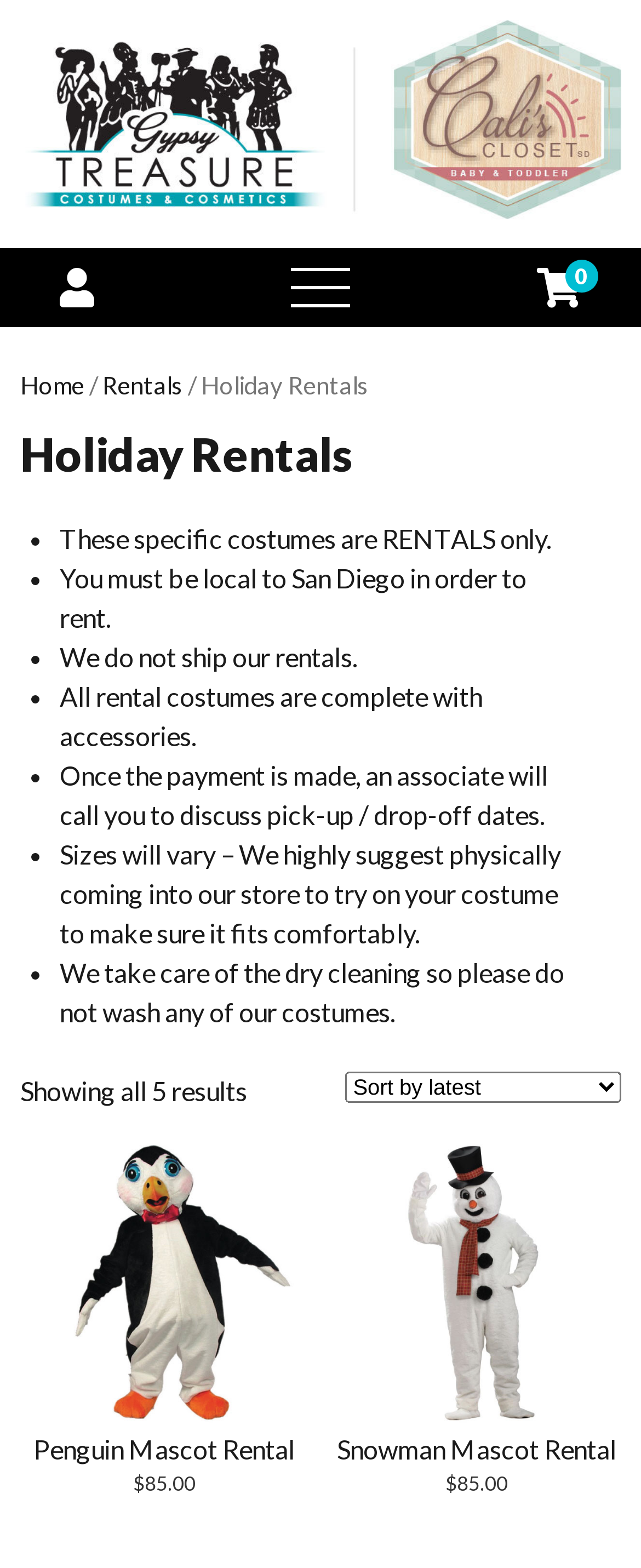For the following element description, predict the bounding box coordinates in the format (top-left x, top-left y, bottom-right x, bottom-right y). All values should be floating point numbers between 0 and 1. Description: 7 comment(s)

None